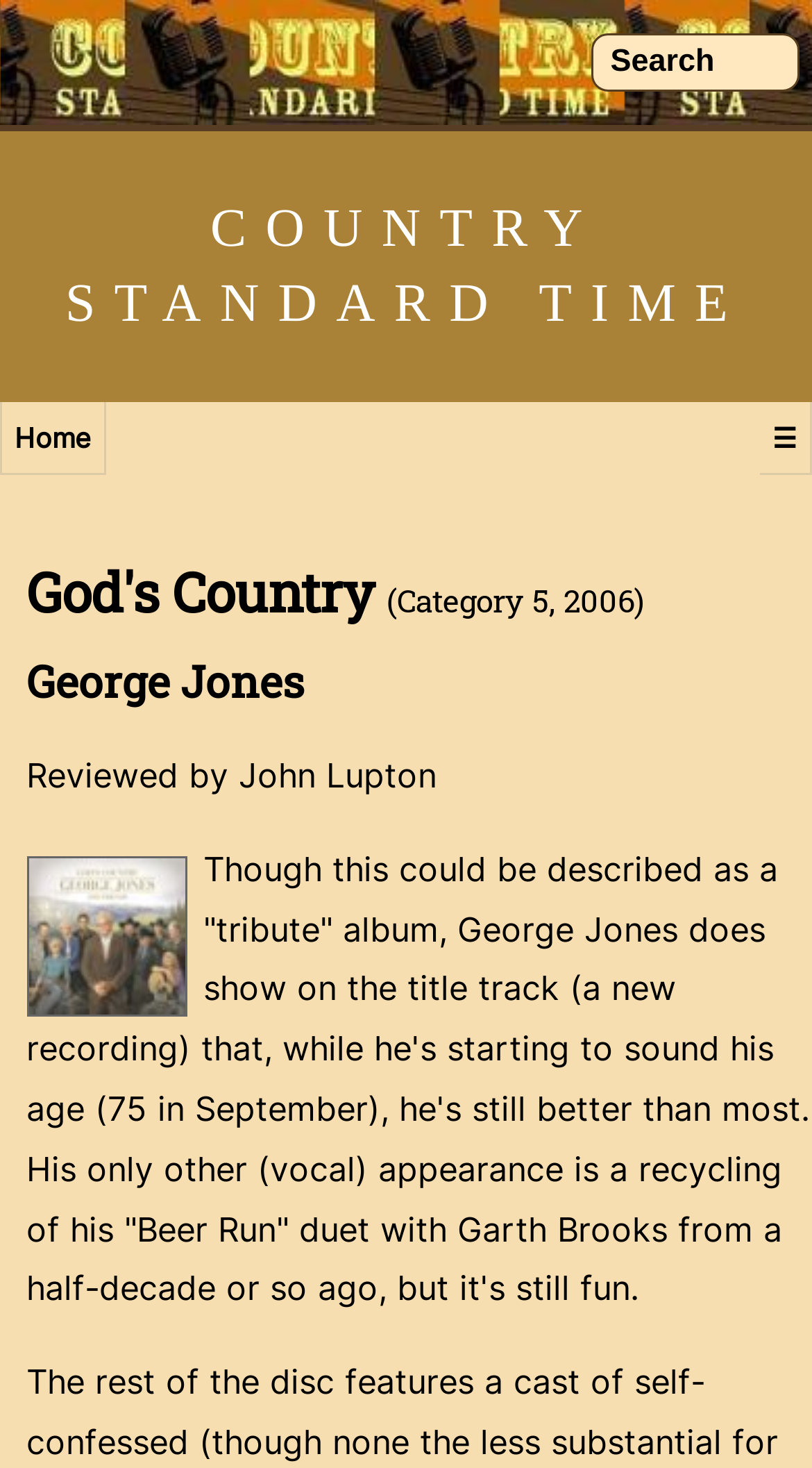What is the category of the album?
Carefully analyze the image and provide a thorough answer to the question.

The category of the album can be found in the heading element which says 'God's Country (Category 5, 2006)'. This suggests that the album 'God's Country' belongs to Category 5.